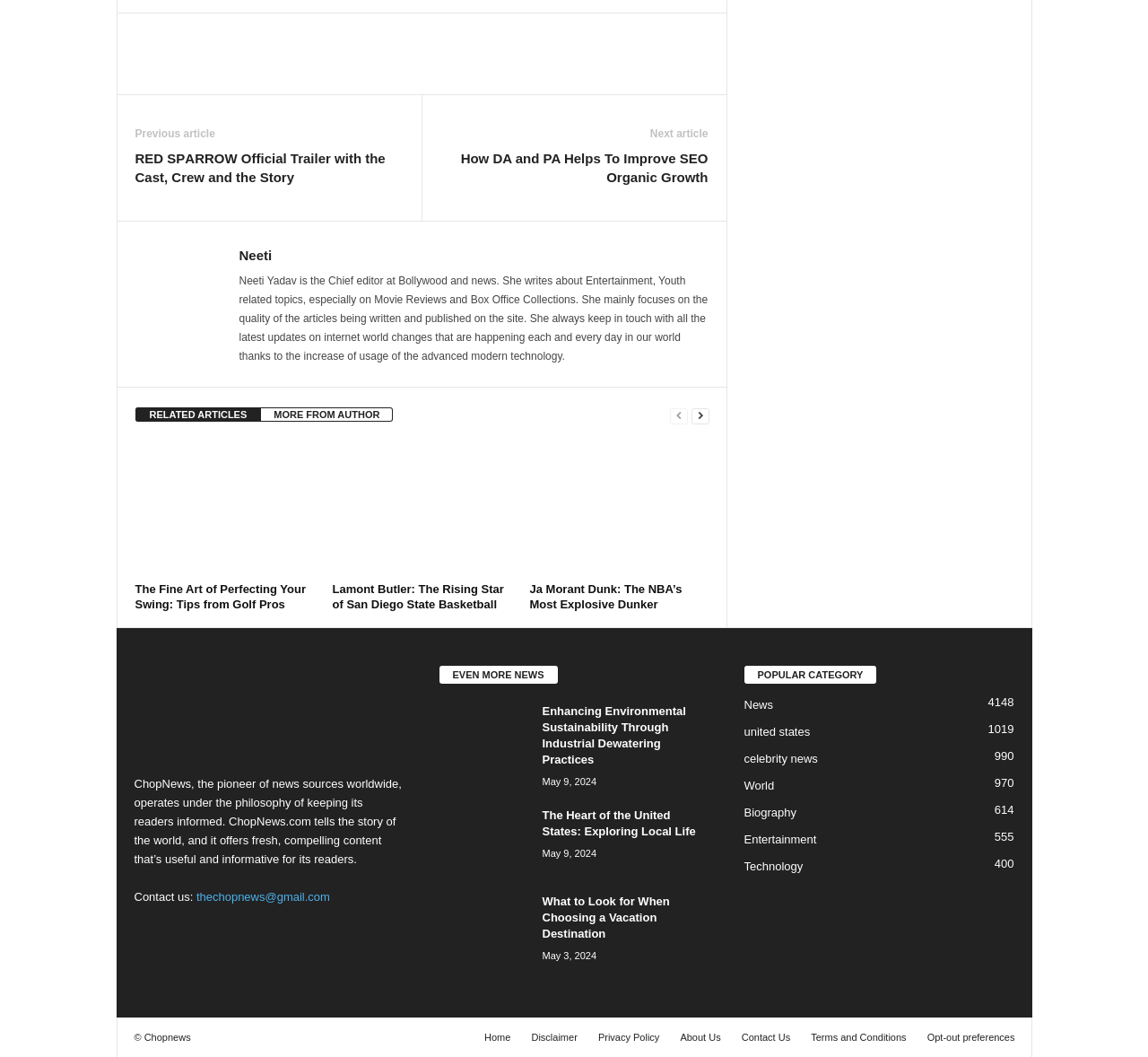Please find the bounding box coordinates for the clickable element needed to perform this instruction: "Contact us through the email 'thechopnews@gmail.com'".

[0.171, 0.842, 0.287, 0.855]